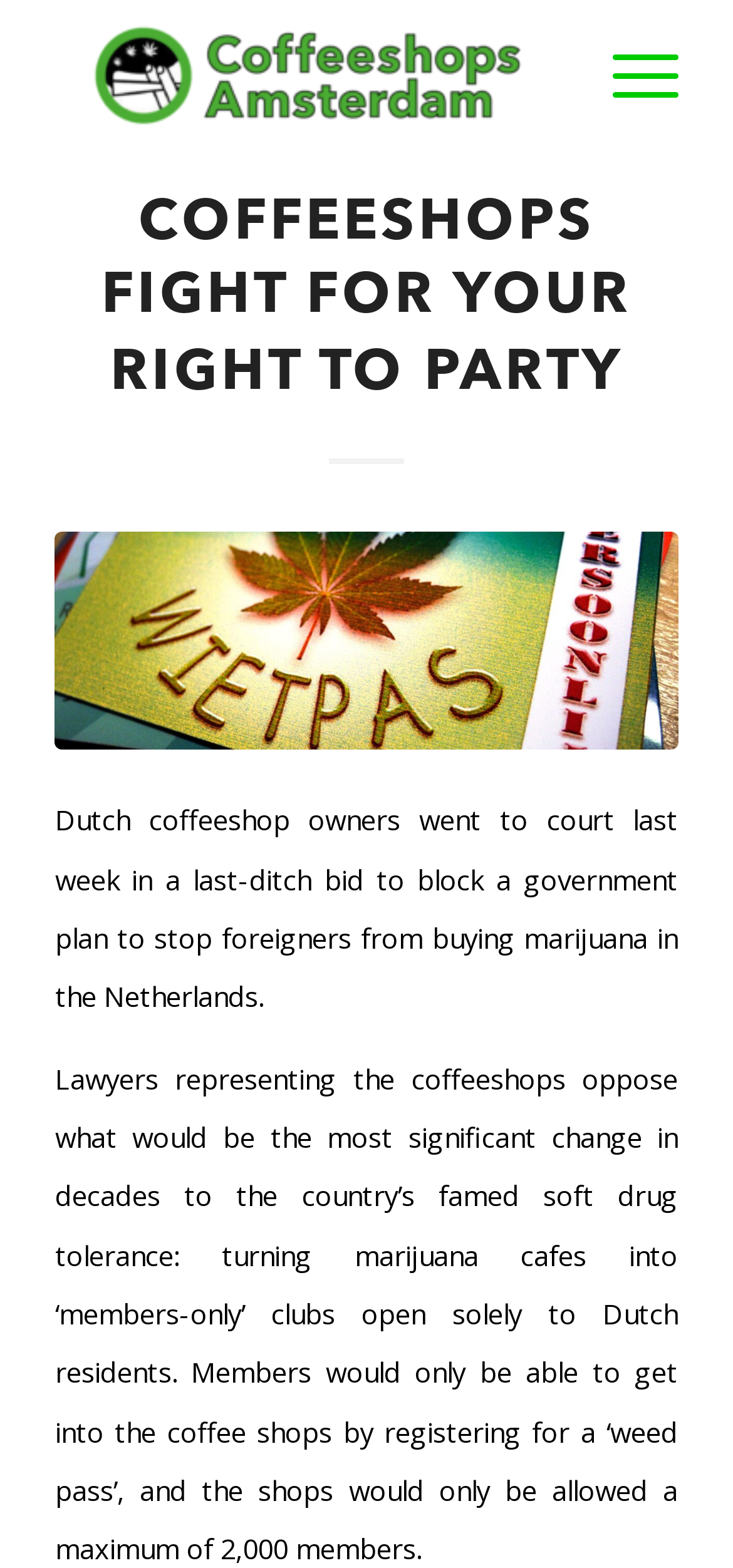Find the bounding box coordinates for the HTML element specified by: "Menu Menu".

[0.784, 0.0, 0.925, 0.096]